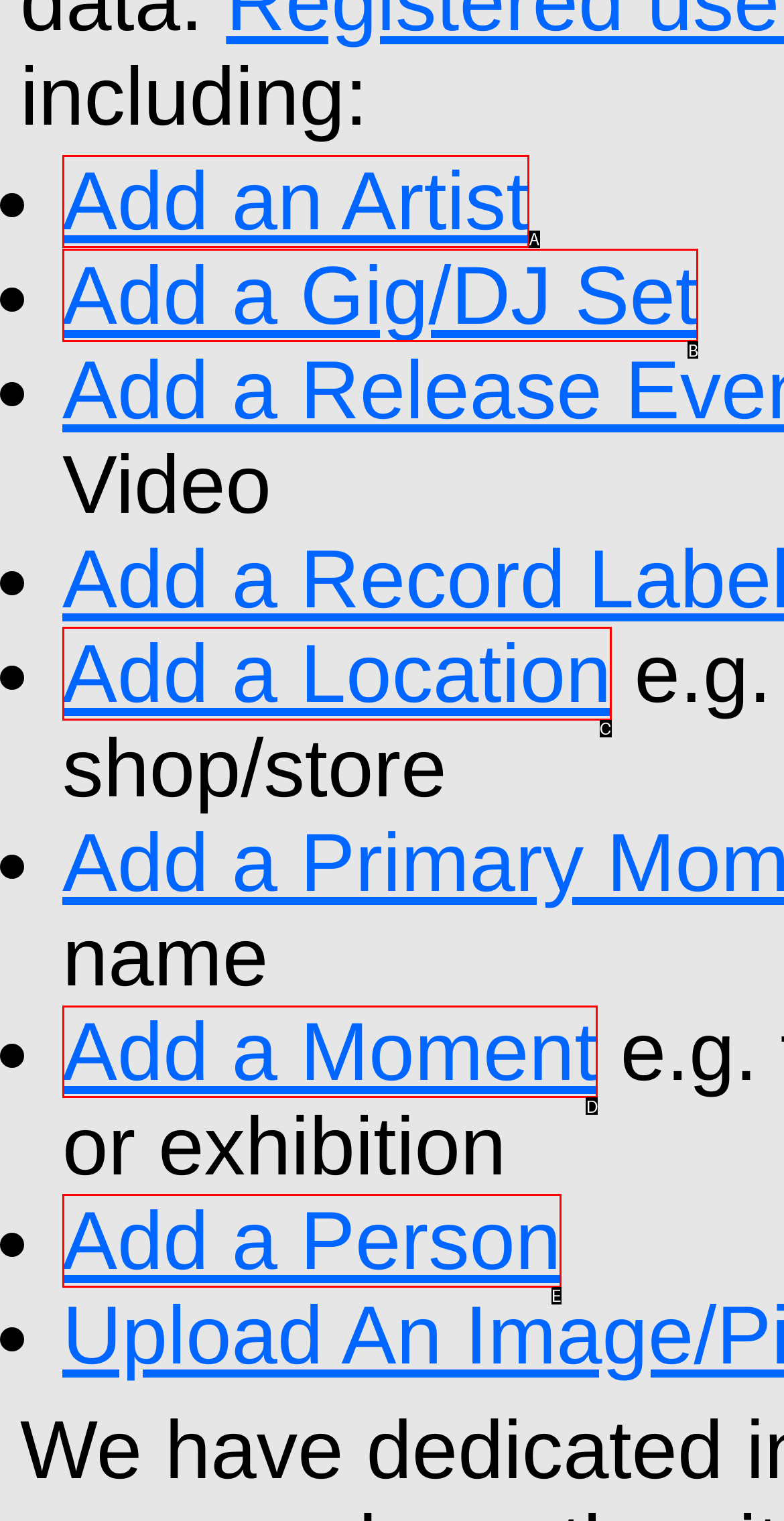Identify the UI element that best fits the description: Add a Person
Respond with the letter representing the correct option.

E